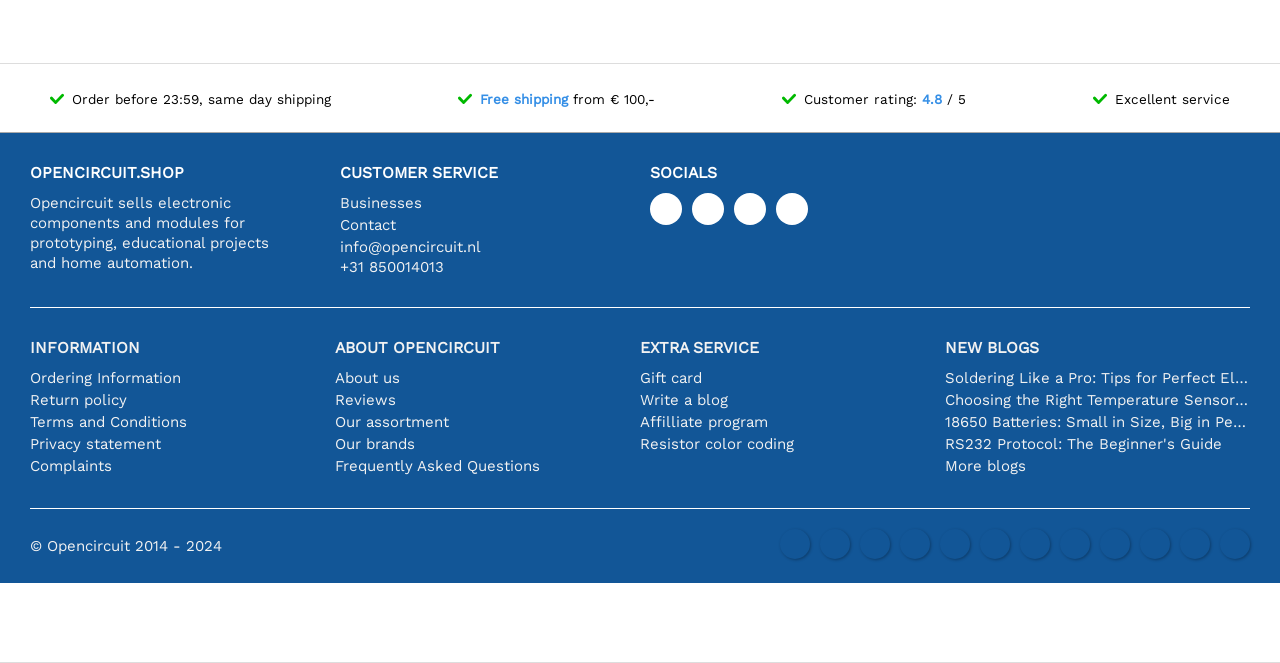What is the rating of the customer service?
Give a detailed response to the question by analyzing the screenshot.

The rating of the customer service is 4.8 out of 5, which is mentioned in the link 'Customer rating: 4.8 / 5' at the top of the page.